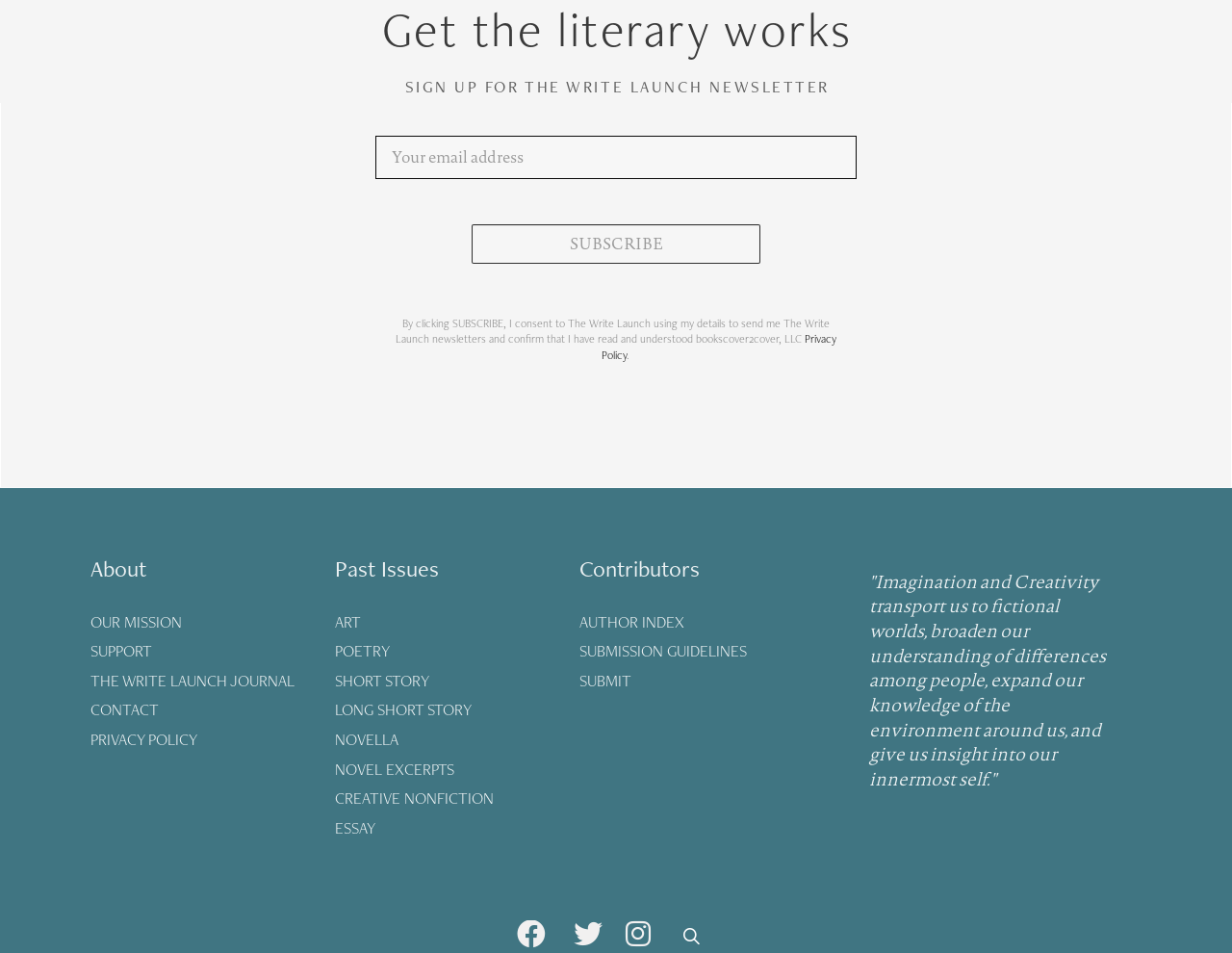Determine the bounding box coordinates in the format (top-left x, top-left y, bottom-right x, bottom-right y). Ensure all values are floating point numbers between 0 and 1. Identify the bounding box of the UI element described by: Privacy Policy

[0.489, 0.348, 0.679, 0.381]